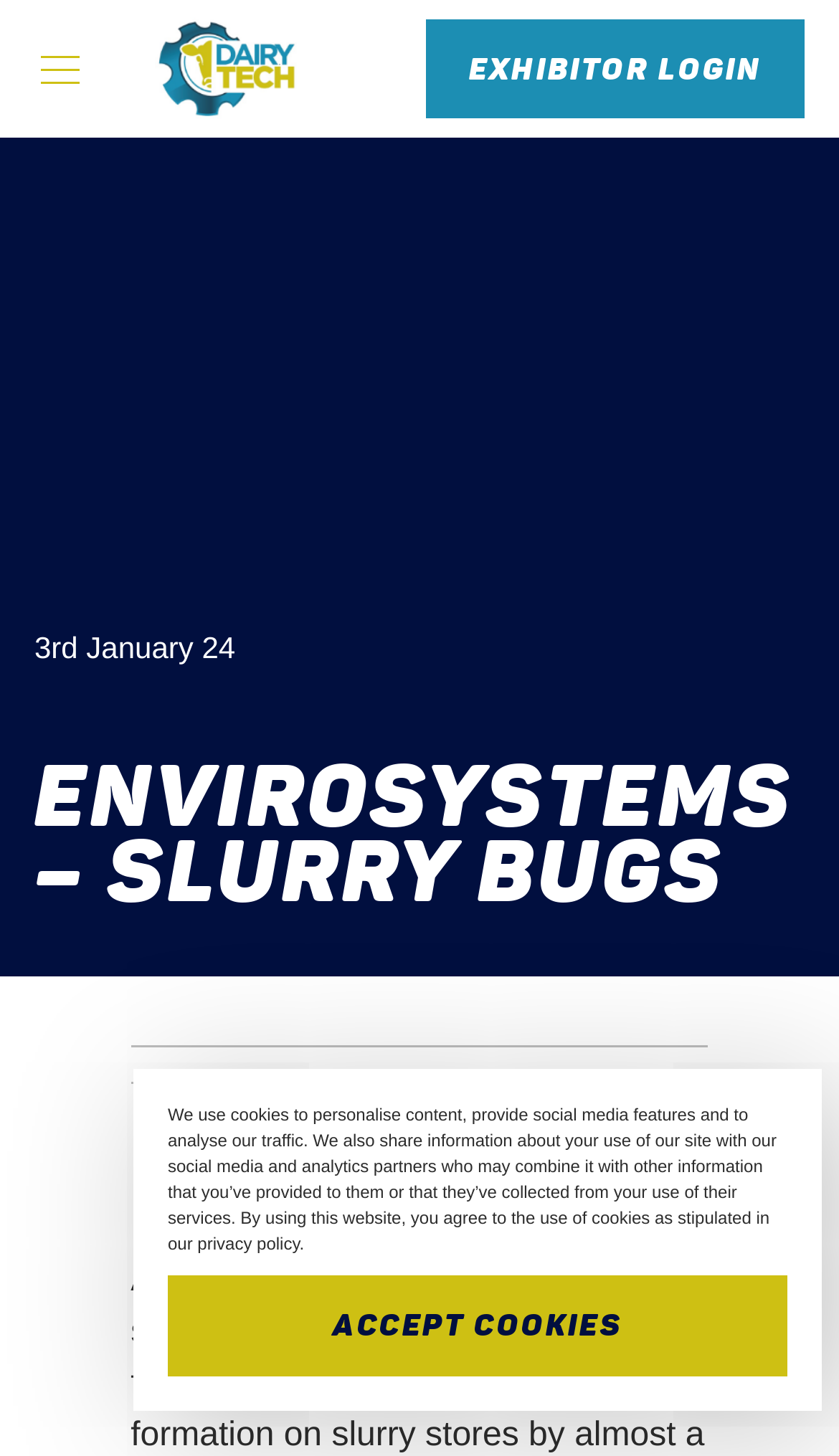Determine the bounding box of the UI element mentioned here: "parent_node: HOME". The coordinates must be in the format [left, top, right, bottom] with values ranging from 0 to 1.

[0.185, 0.012, 0.354, 0.083]